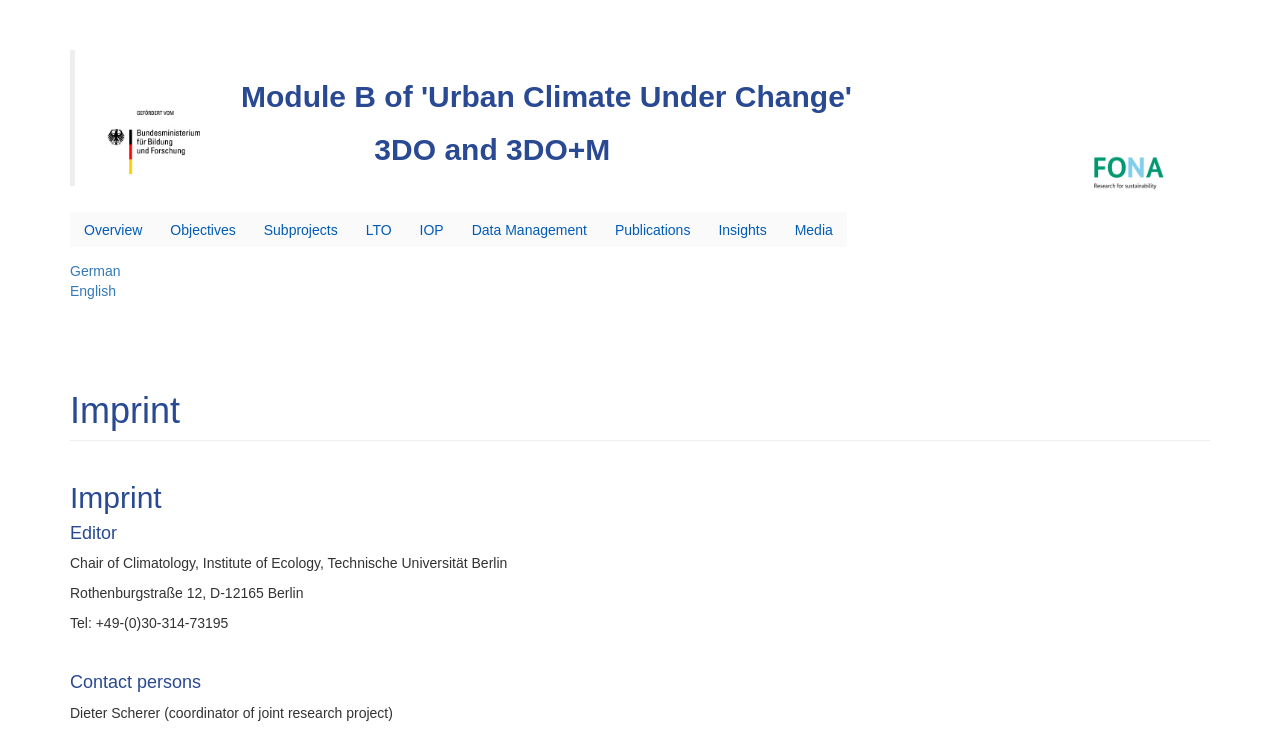Create a detailed narrative of the webpage’s visual and textual elements.

The webpage is about the imprint of 3DO, with a focus on the project's overview, objectives, and contact information. At the top, there is a link to skip to the main content. Below it, there is a heading that lists the main sections of the webpage, including overview, objectives, subprojects, and more.

On the left side, there is a blockquote section that contains the BMBF logo and a heading that describes Module B of the "Urban Climate Under Change" project. Next to it, there is another heading that displays the 3DO and 3DO+M Fona logo, accompanied by the Fona logo image.

Below these headings, there are several links to different sections of the webpage, including overview, objectives, subprojects, and more. These links are aligned horizontally and take up most of the width of the page.

Further down, there is a heading that says "Imprint" and below it, there are several subheadings that provide contact information, including the editor, address, phone number, and contact persons. The contact persons section lists Dieter Scherer, the coordinator of the joint research project.

On the top-right corner, there are two links to switch between the German and English versions of the webpage.